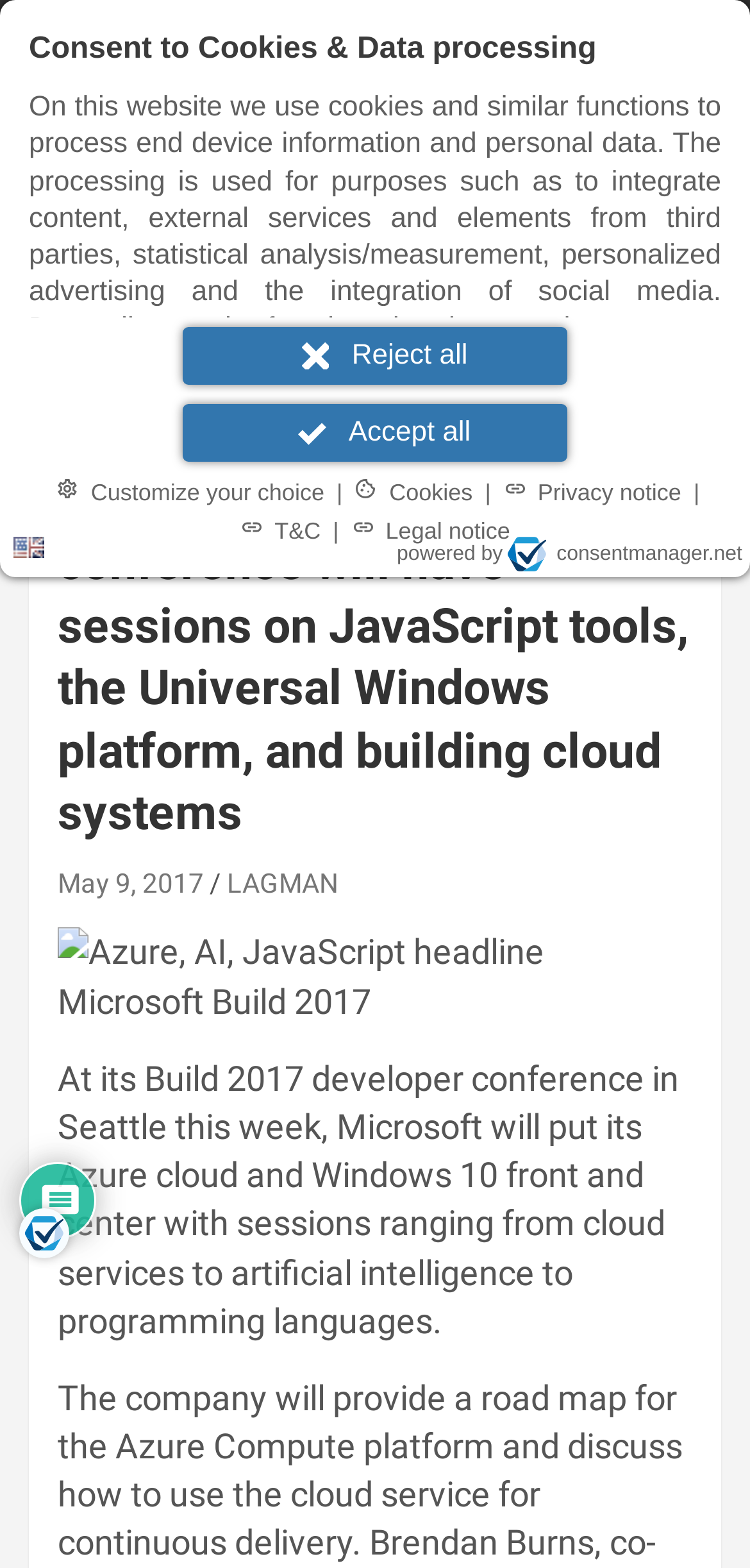Locate the bounding box coordinates of the segment that needs to be clicked to meet this instruction: "Toggle navigation".

[0.038, 0.155, 0.174, 0.211]